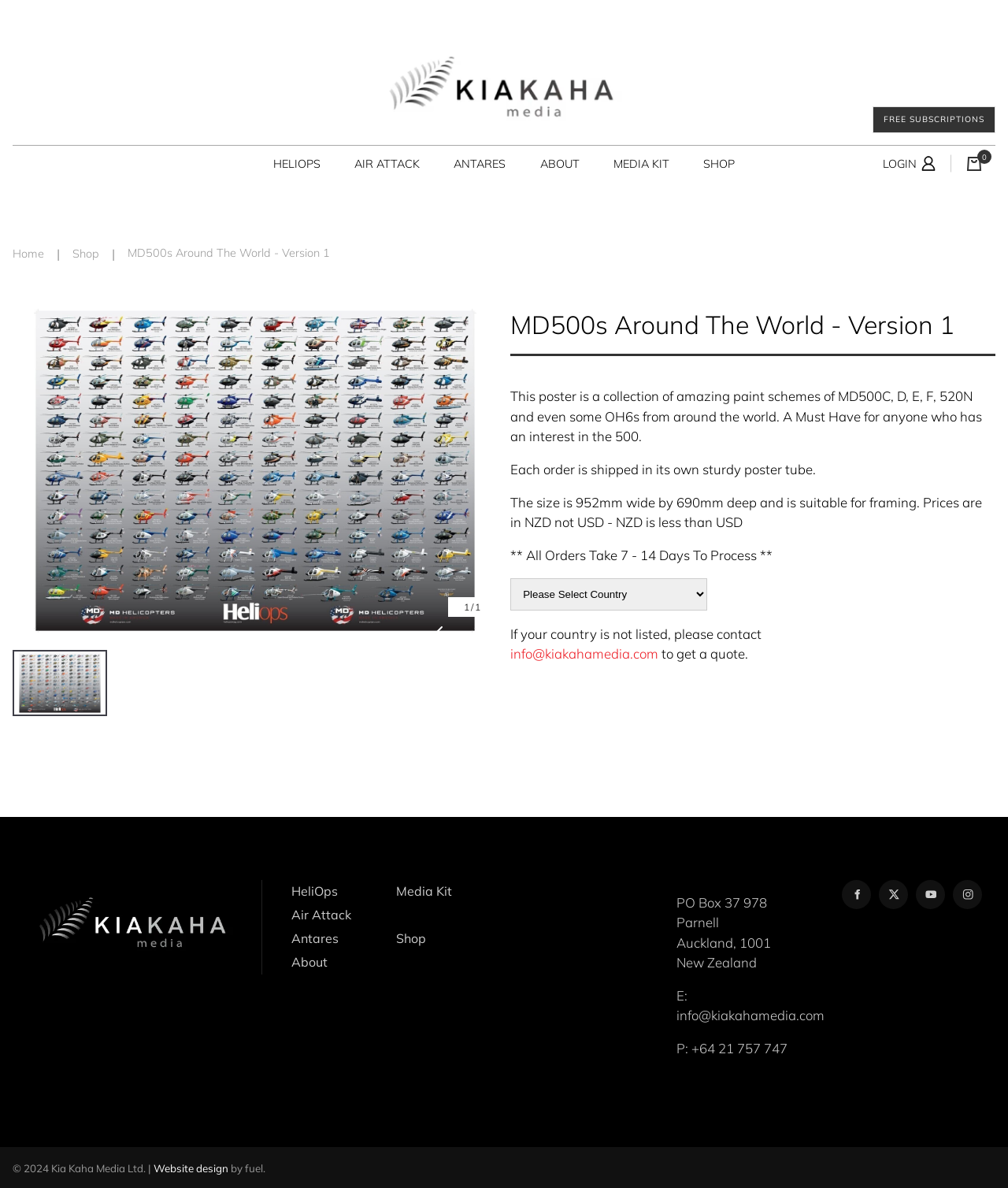Provide the bounding box coordinates of the UI element that matches the description: "Media Kit".

[0.592, 0.122, 0.681, 0.153]